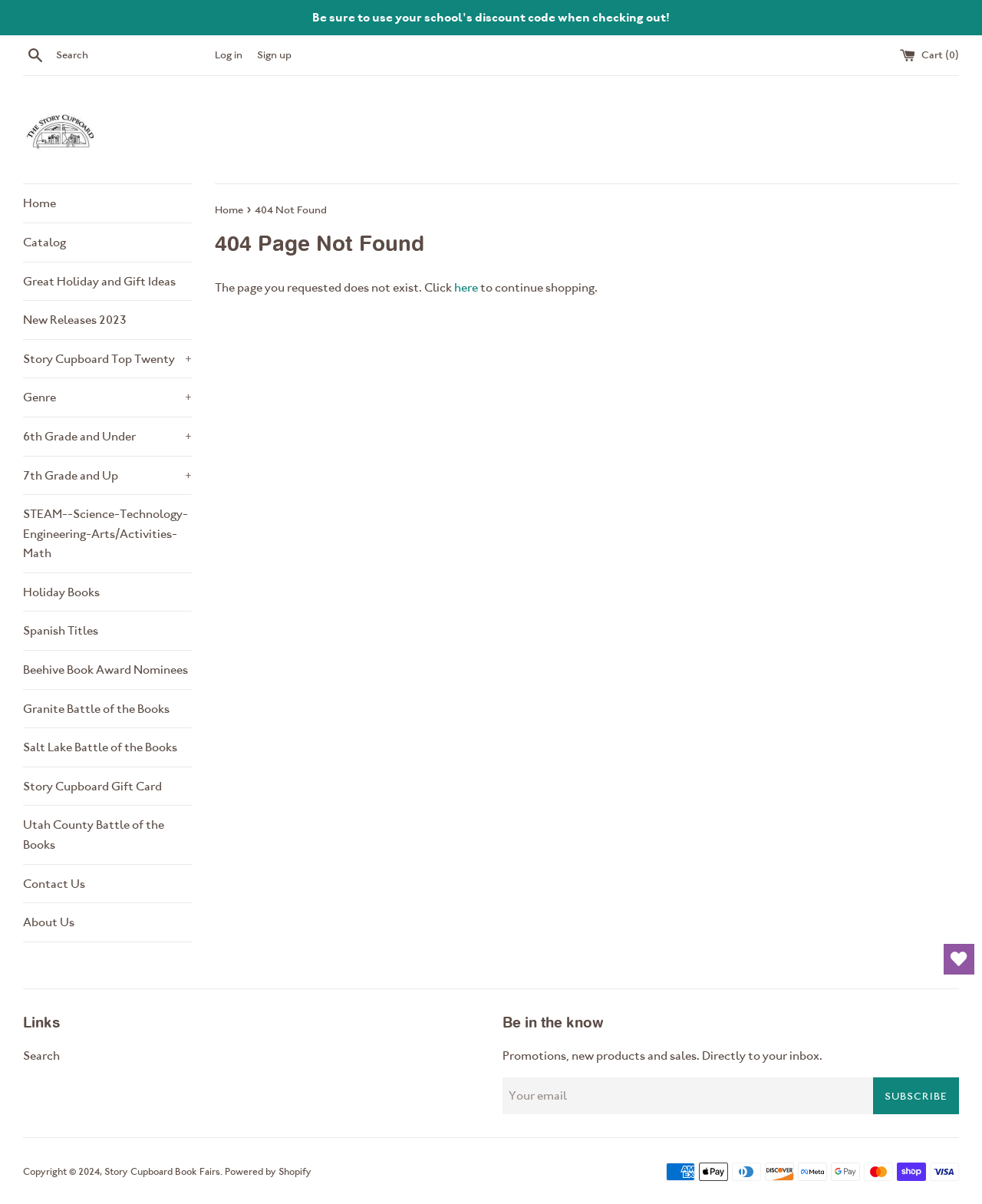Please identify the bounding box coordinates of the element that needs to be clicked to execute the following command: "View your cart". Provide the bounding box using four float numbers between 0 and 1, formatted as [left, top, right, bottom].

[0.916, 0.04, 0.977, 0.05]